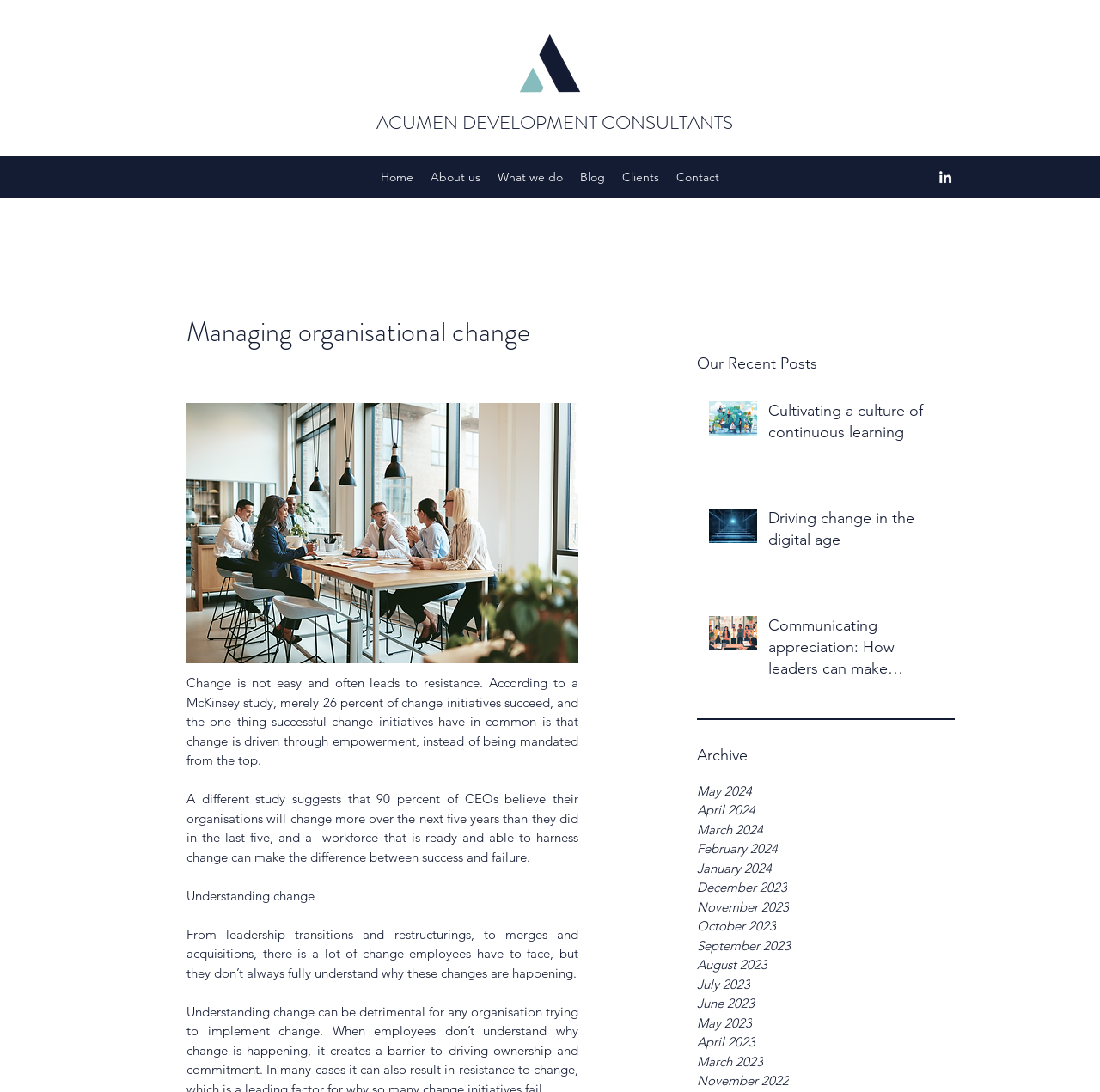What is the name of the company?
Please provide a full and detailed response to the question.

The company name can be found in the top section of the webpage, where it is written in a static text element as 'ACUMEN DEVELOPMENT CONSULTANTS'.